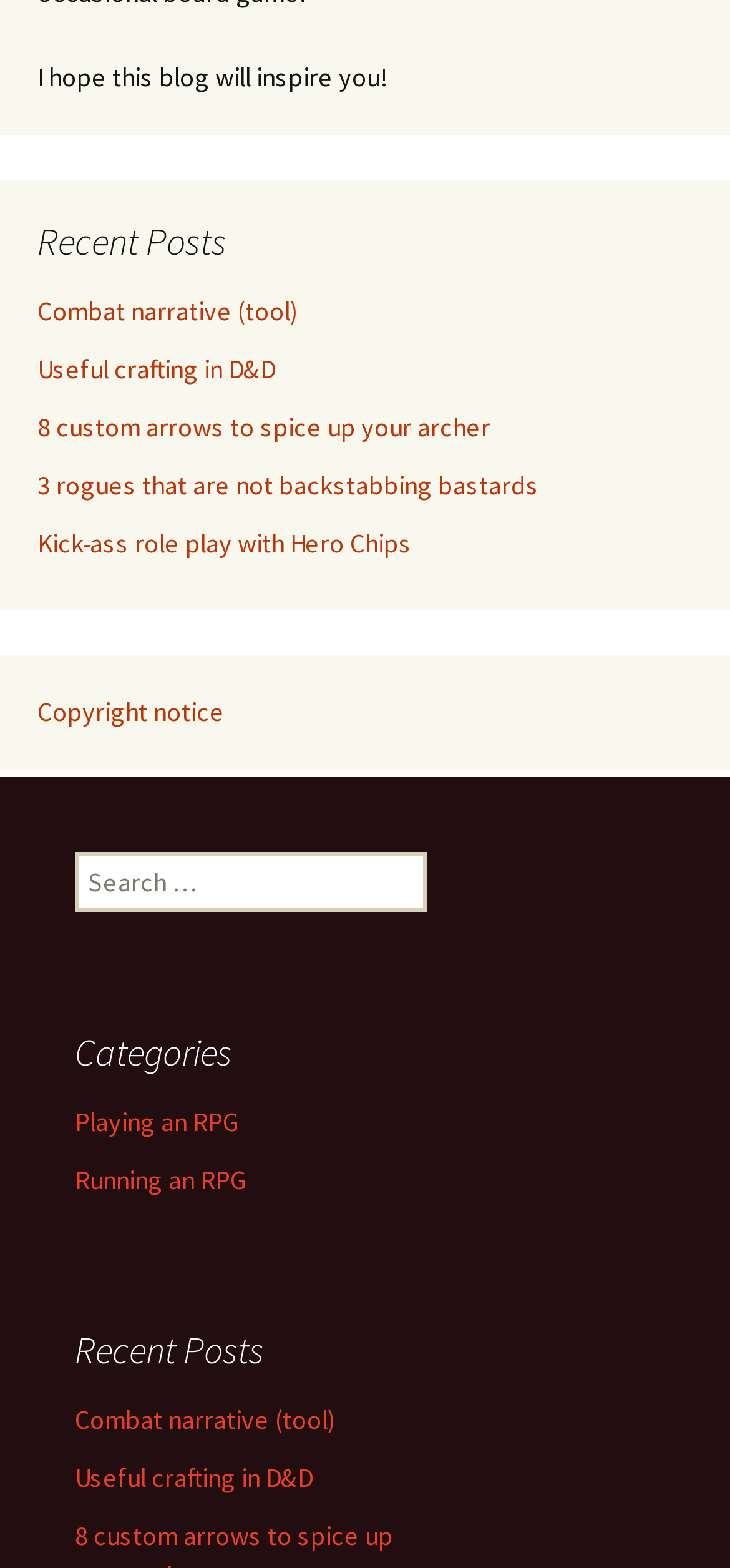How many categories are listed?
Answer the question with a thorough and detailed explanation.

I counted the number of links under the 'Categories' navigation, which are 'Playing an RPG' and 'Running an RPG'. There are 2 categories in total.